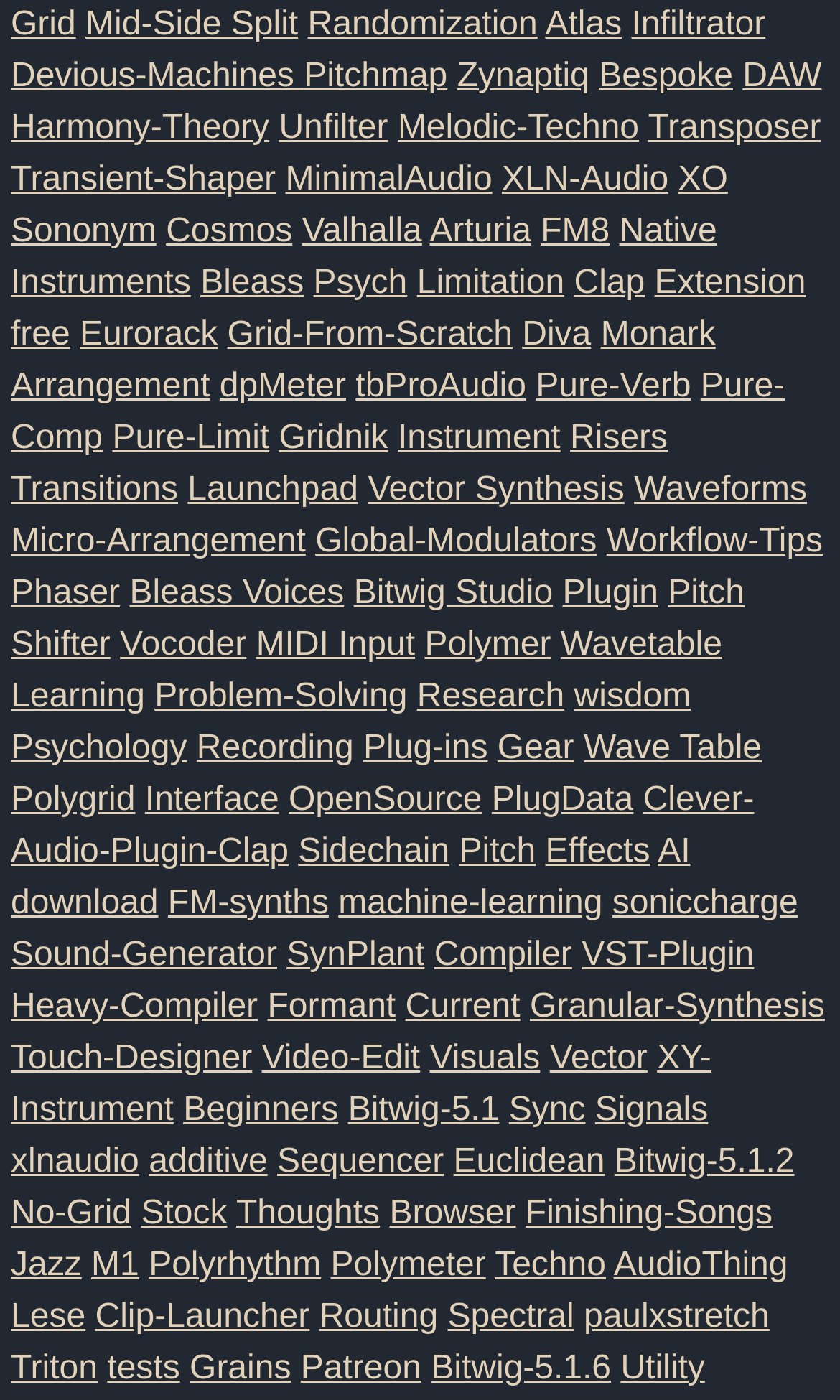Determine the bounding box coordinates for the region that must be clicked to execute the following instruction: "View recent slangs".

None